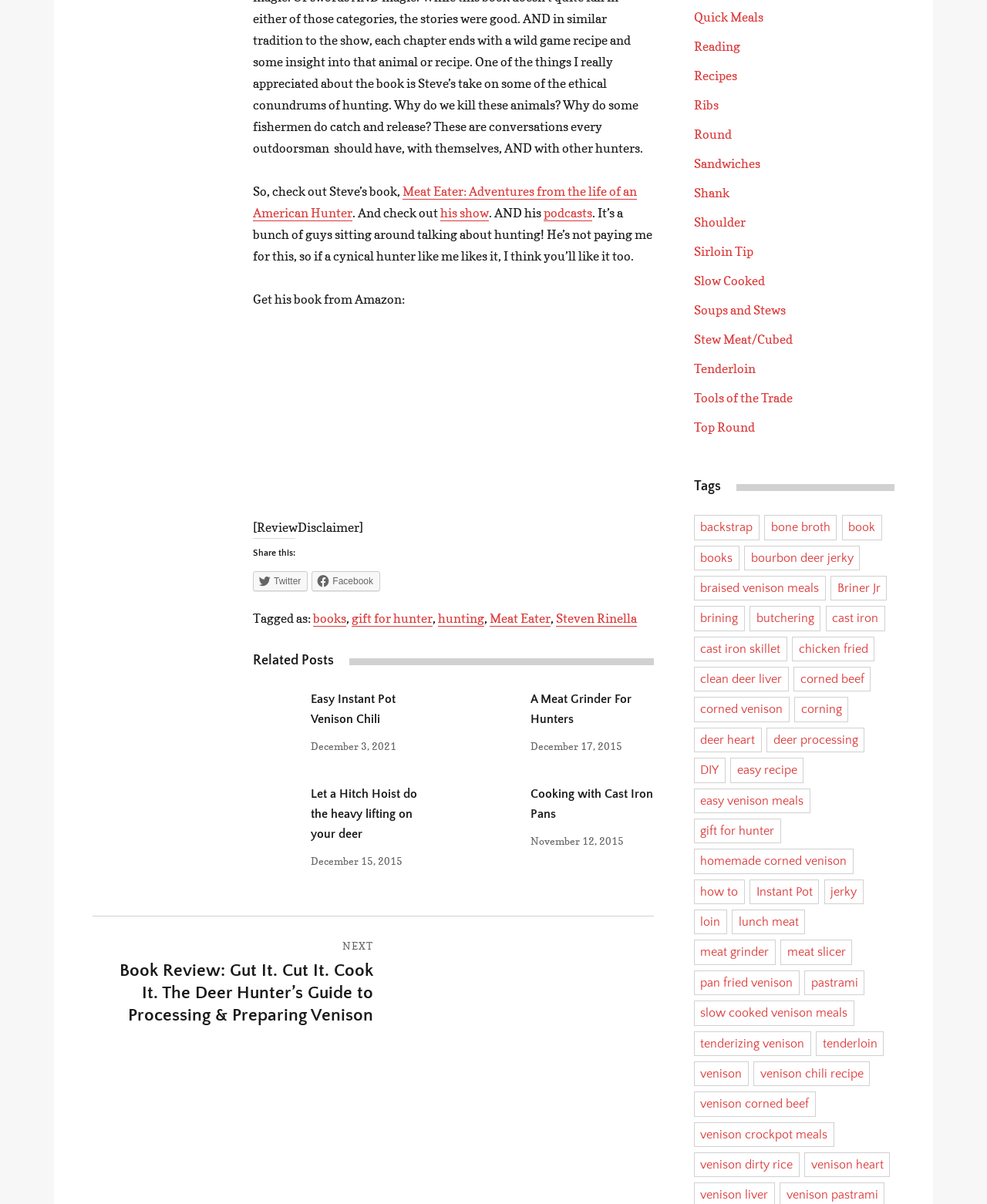Provide a brief response to the question below using a single word or phrase: 
How many items are tagged as 'gift for hunter'?

9 items